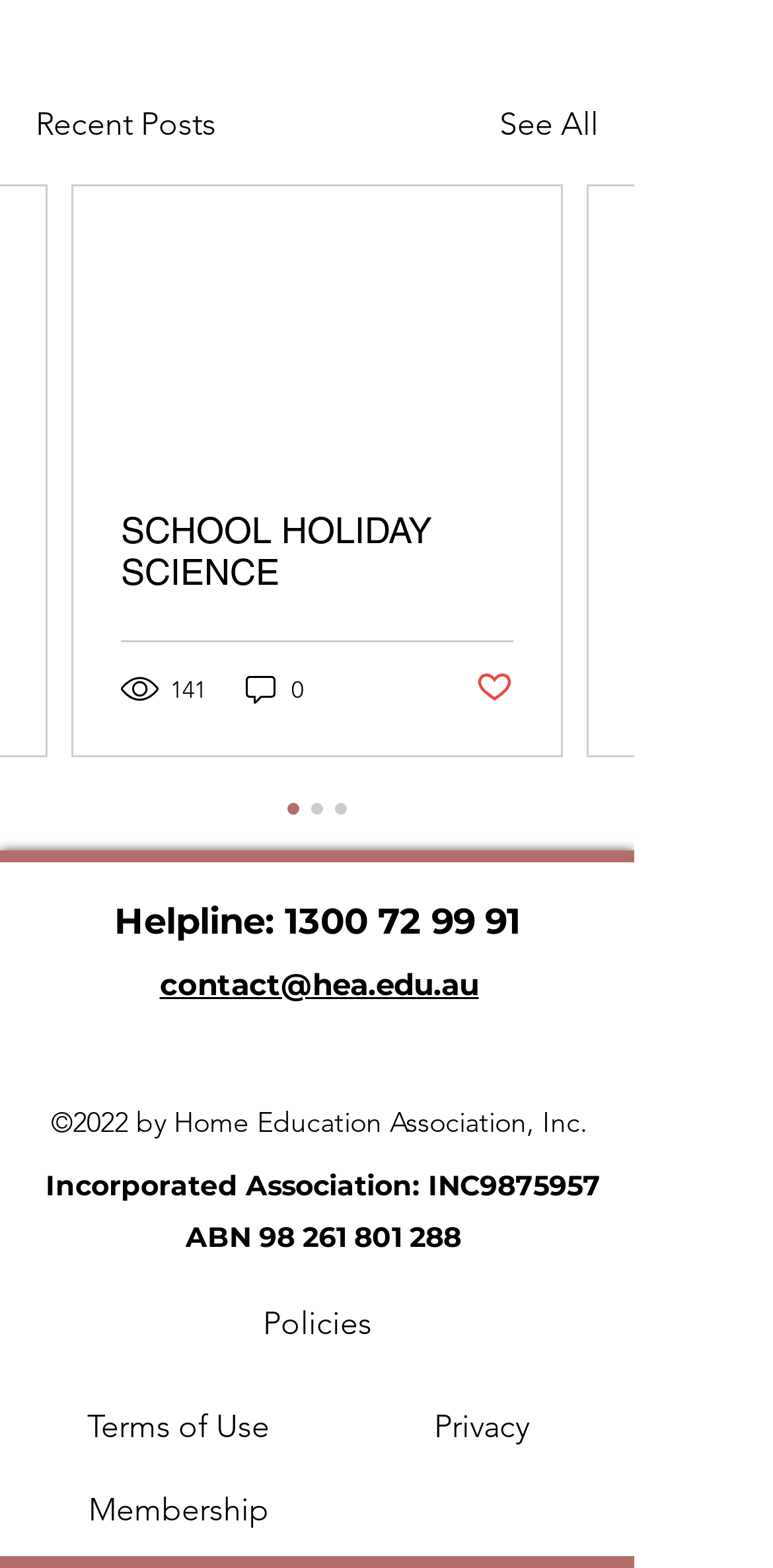What is the title of the first article? Examine the screenshot and reply using just one word or a brief phrase.

SCHOOL HOLIDAY SCIENCE